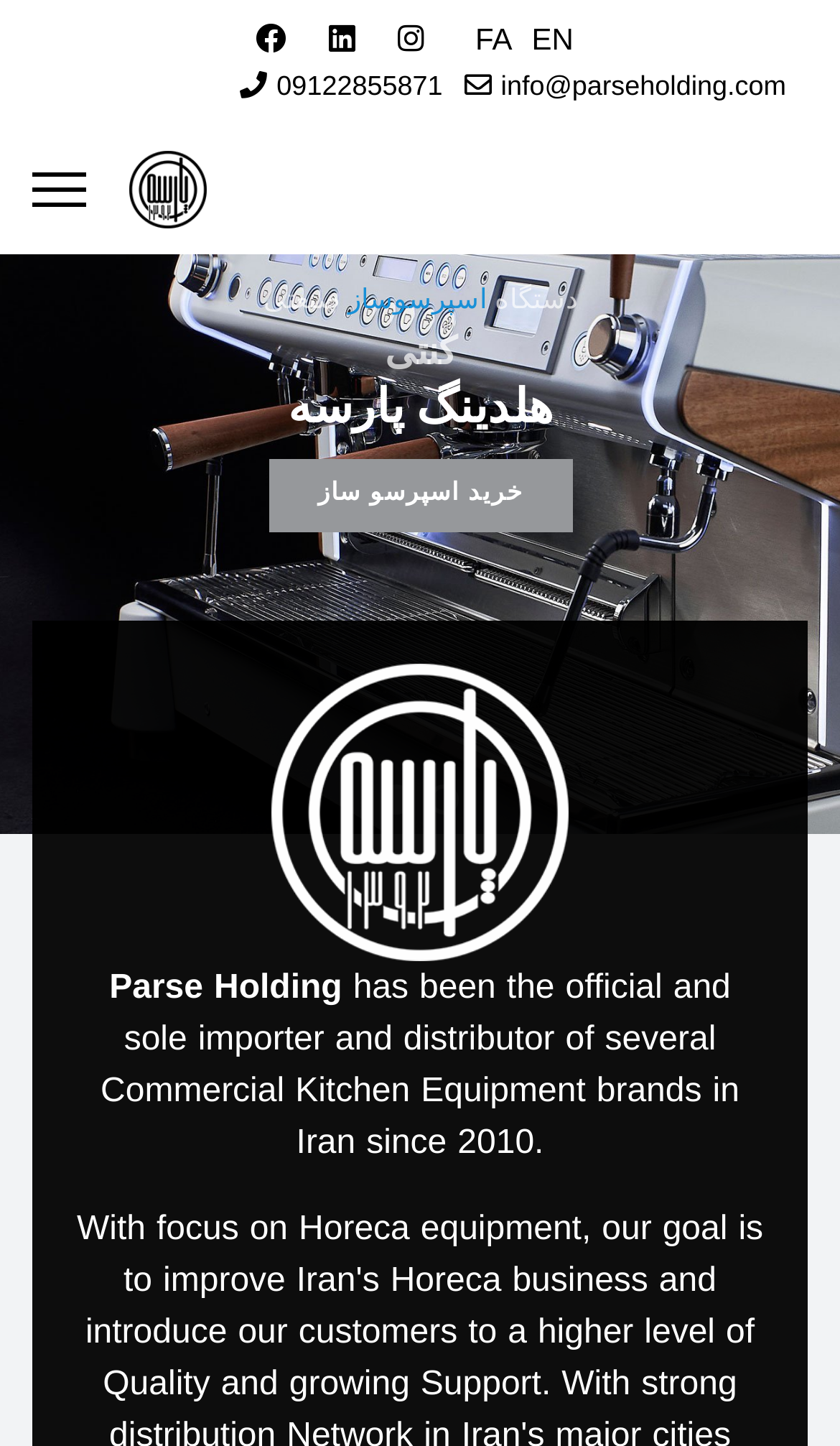Could you indicate the bounding box coordinates of the region to click in order to complete this instruction: "Go to Instagram page".

[0.474, 0.009, 0.504, 0.046]